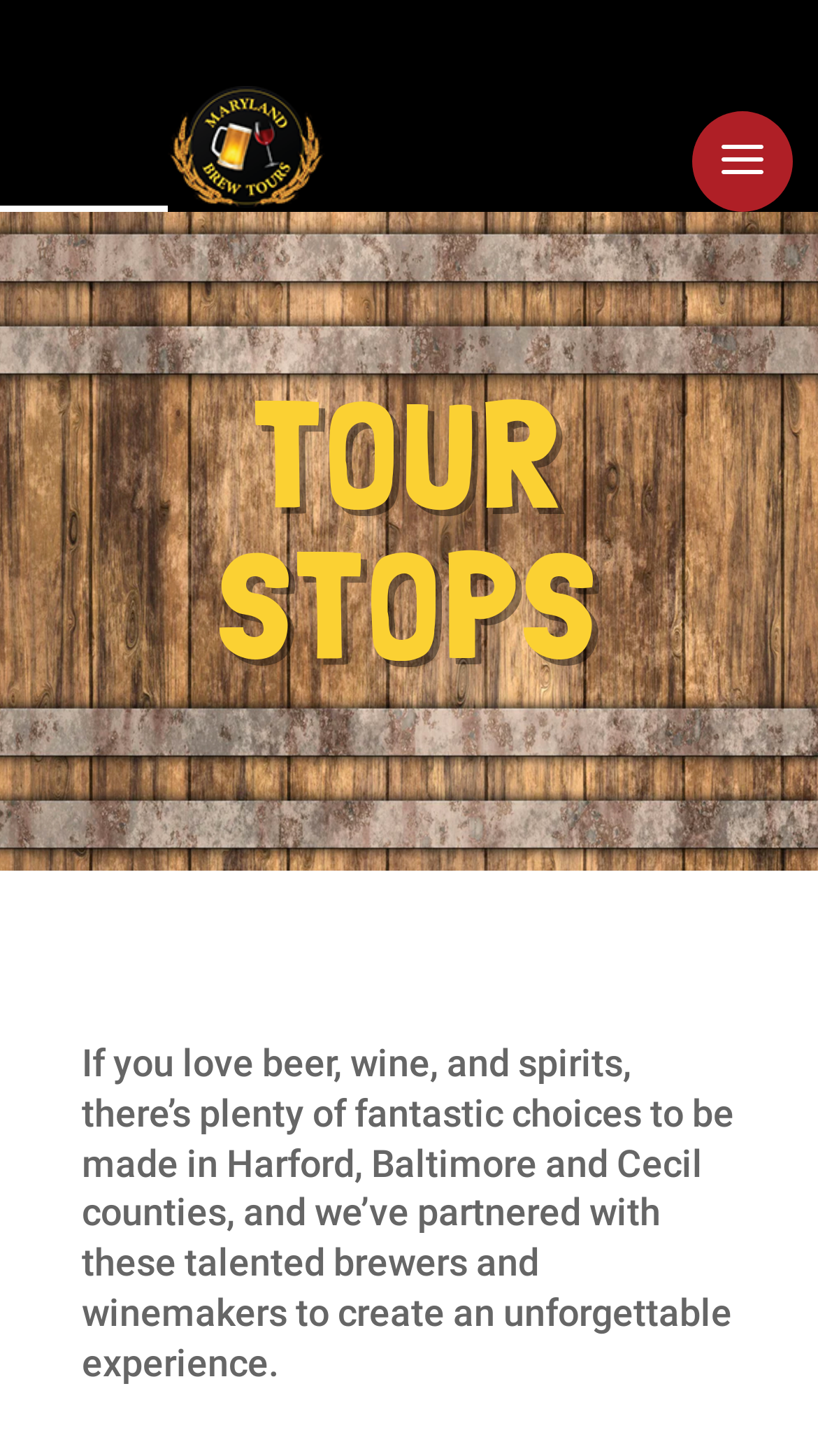Bounding box coordinates are specified in the format (top-left x, top-left y, bottom-right x, bottom-right y). All values are floating point numbers bounded between 0 and 1. Please provide the bounding box coordinate of the region this sentence describes: aContactStoreGift CardsTour StopsBook Your Tour

[0.205, 0.059, 0.969, 0.146]